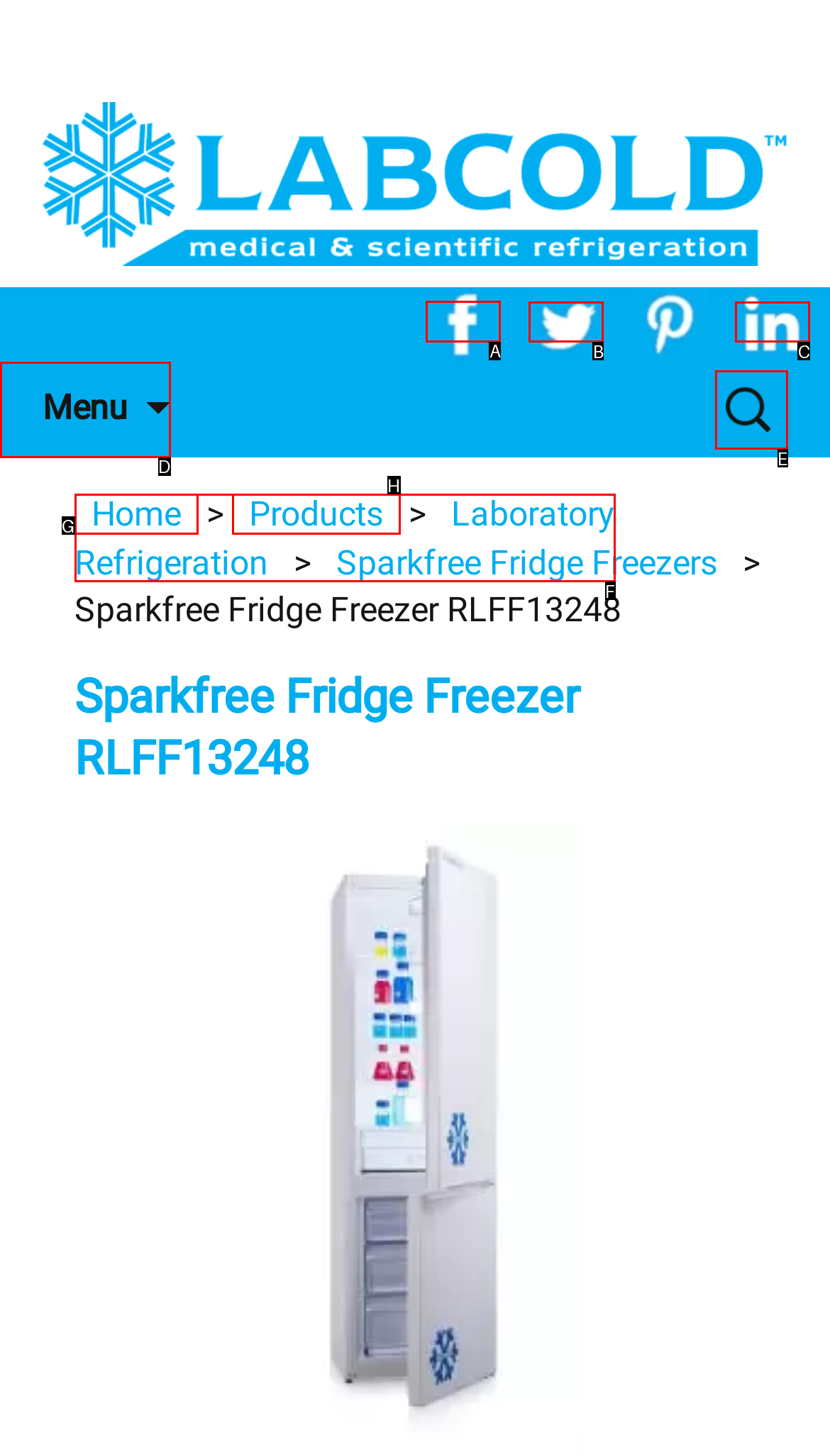Tell me which letter I should select to achieve the following goal: Go to Facebook page
Answer with the corresponding letter from the provided options directly.

A